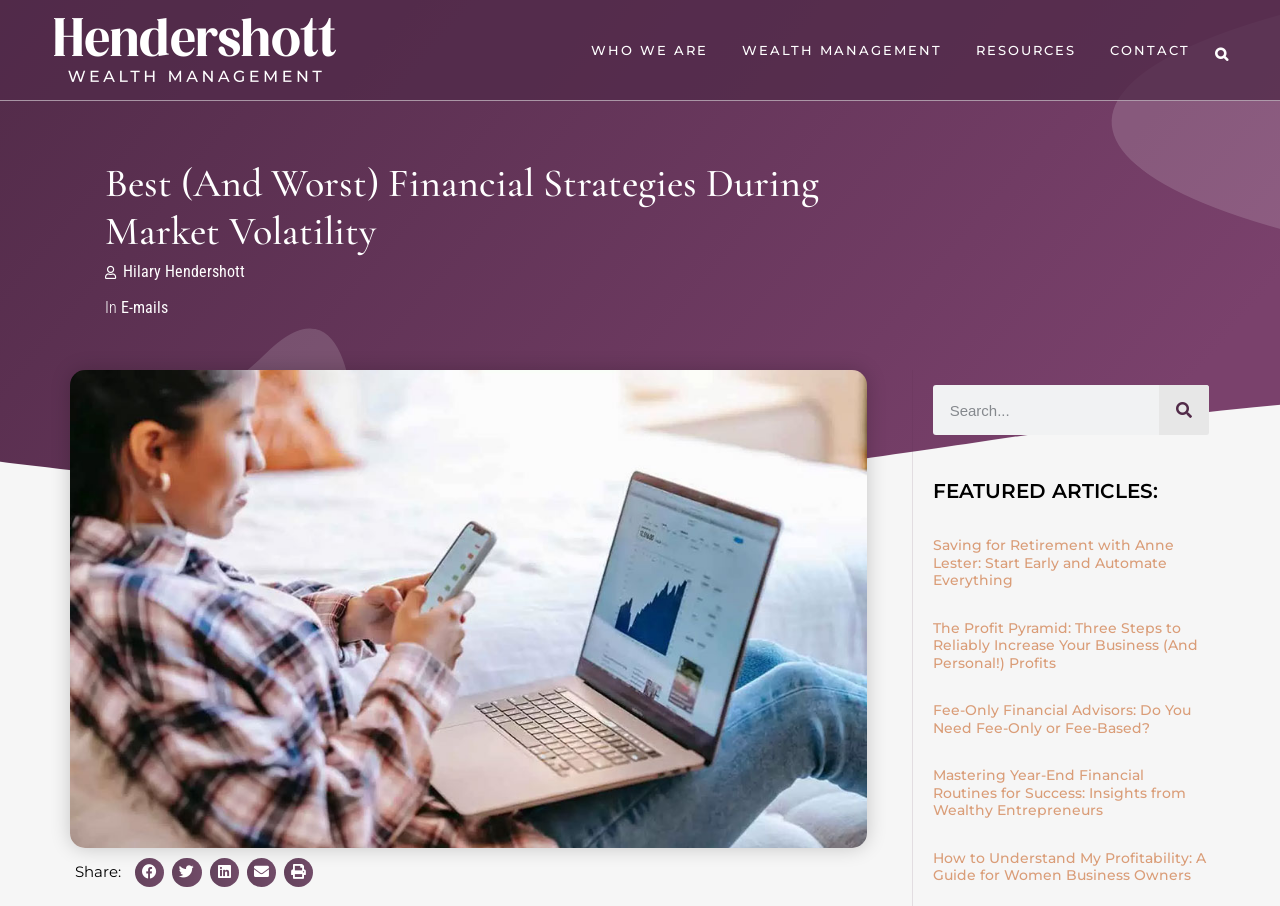Could you specify the bounding box coordinates for the clickable section to complete the following instruction: "Search for something"?

[0.729, 0.425, 0.945, 0.48]